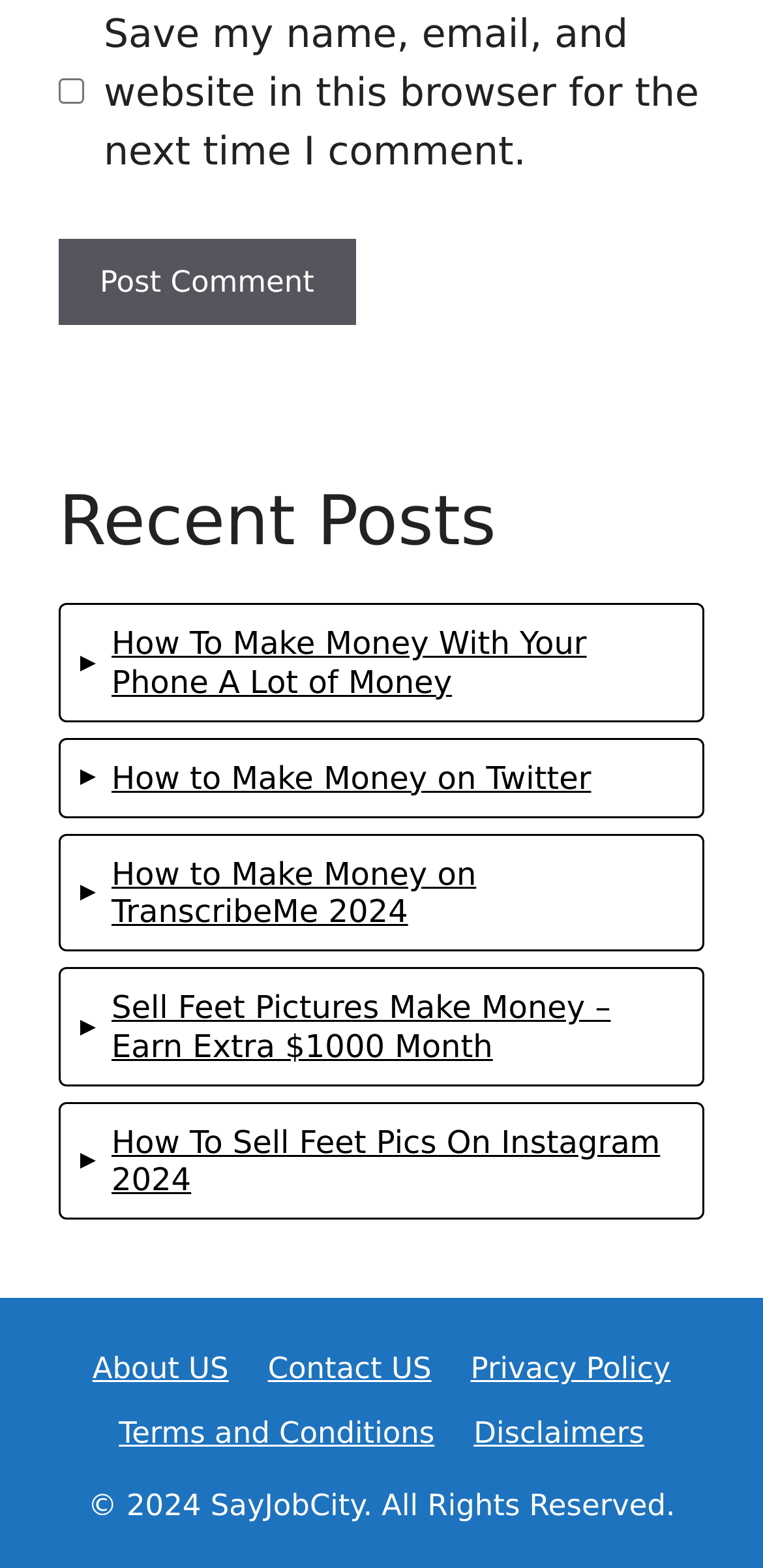Please specify the bounding box coordinates of the clickable section necessary to execute the following command: "Go to University of Haifa Home".

None